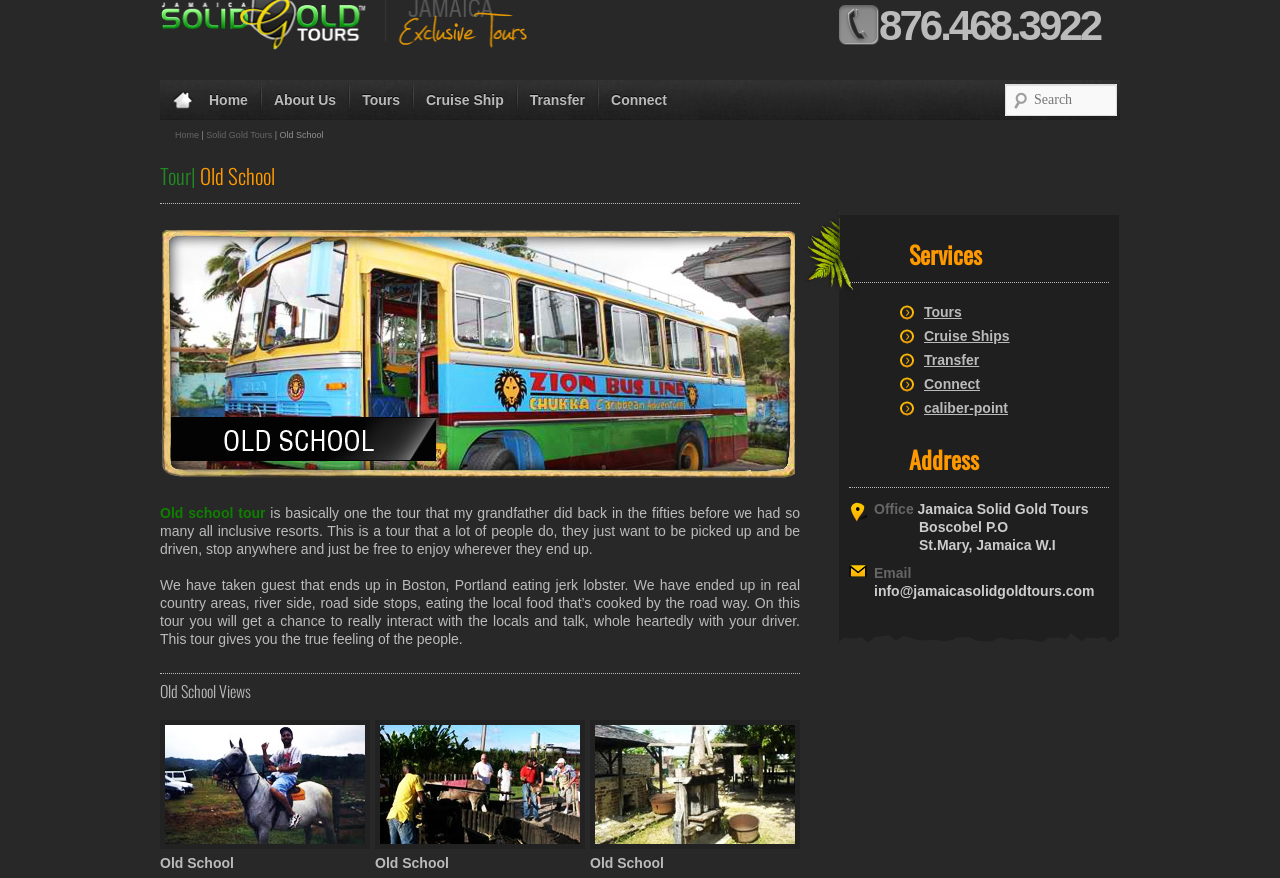Provide a single word or phrase answer to the question: 
What is the phone number of Jamaica Solid Gold Tours?

876.468.3922